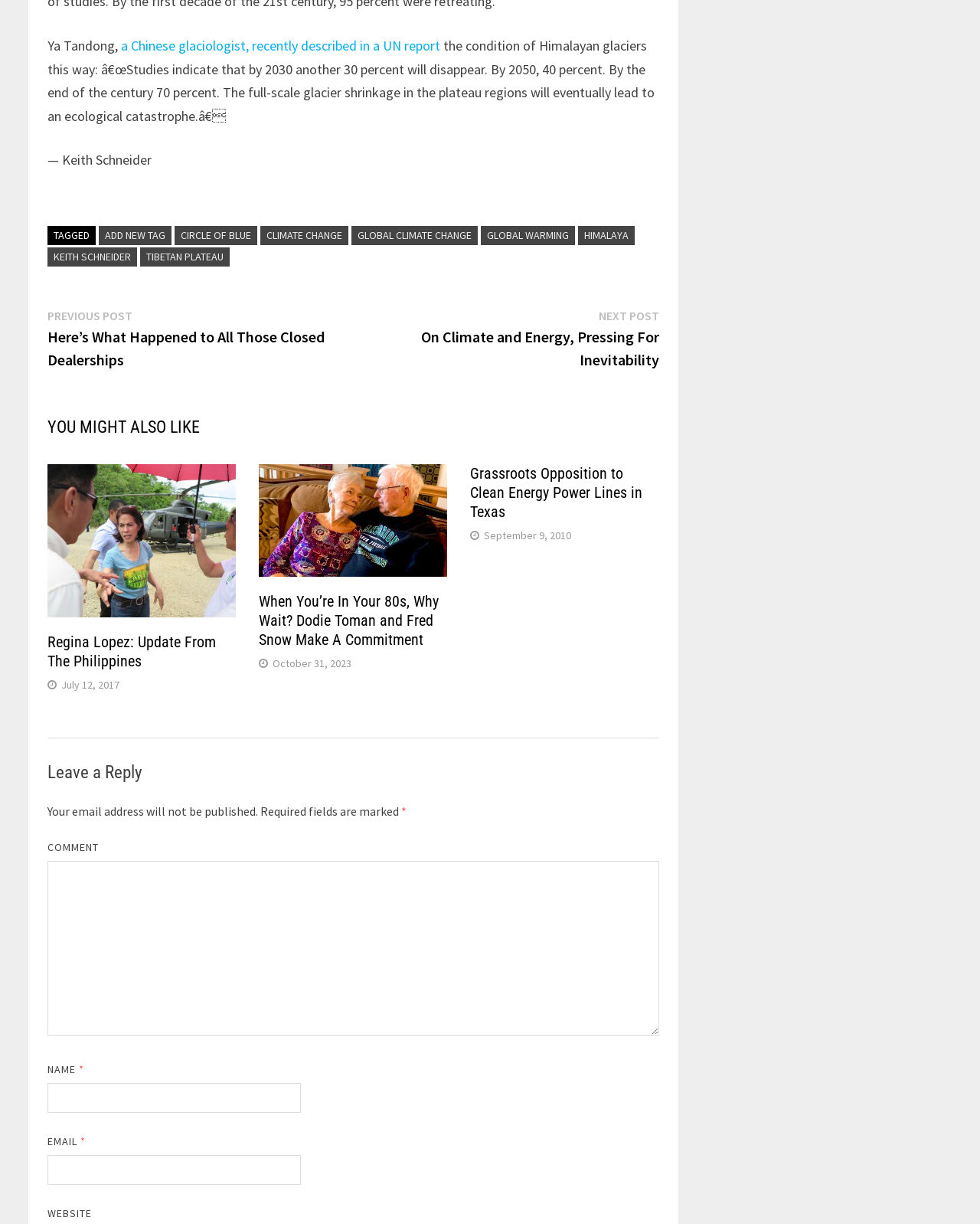Respond to the following question with a brief word or phrase:
How many tags are available in the footer?

7